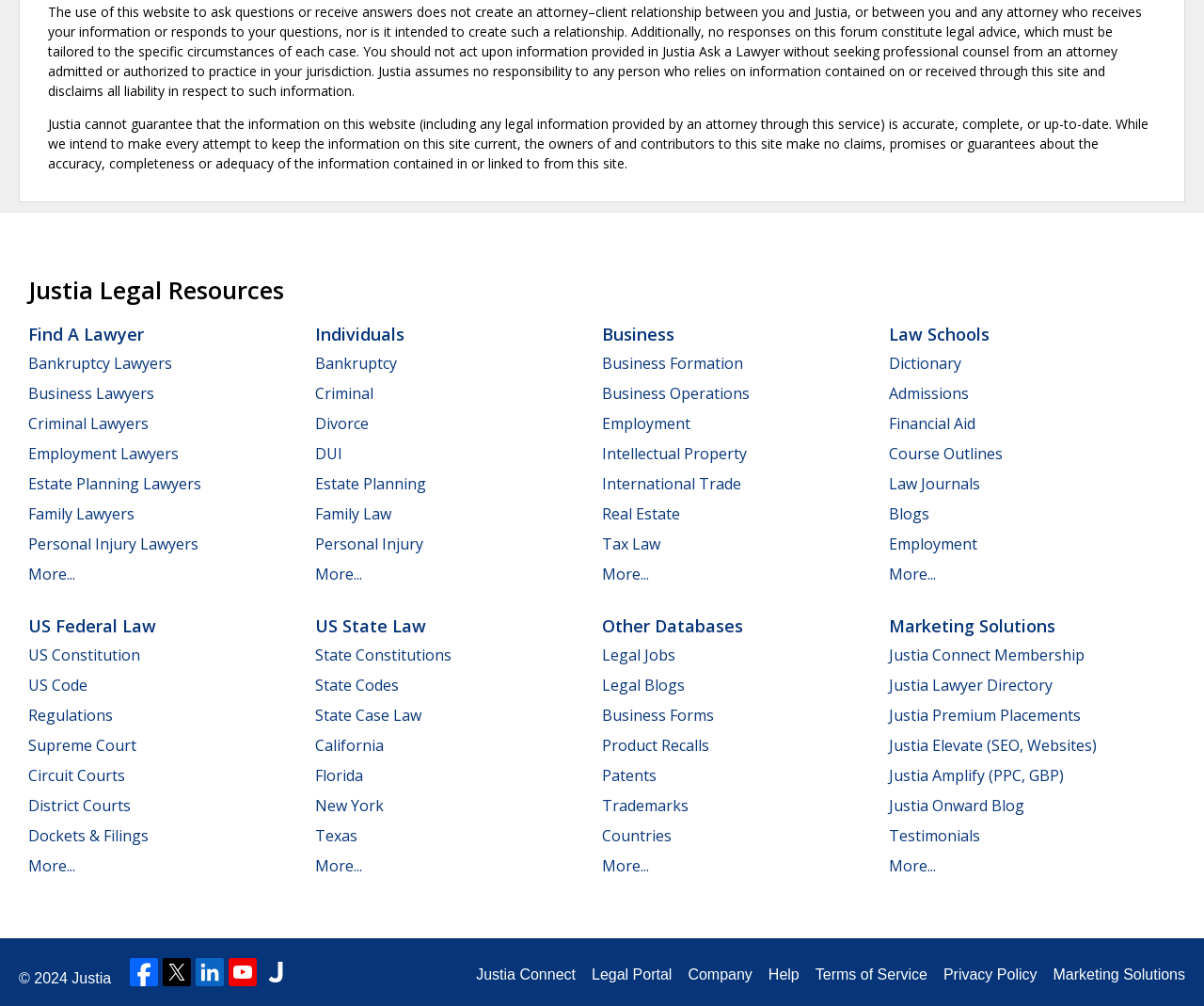Determine the bounding box coordinates for the area that needs to be clicked to fulfill this task: "Click on Facebook". The coordinates must be given as four float numbers between 0 and 1, i.e., [left, top, right, bottom].

[0.108, 0.953, 0.131, 0.981]